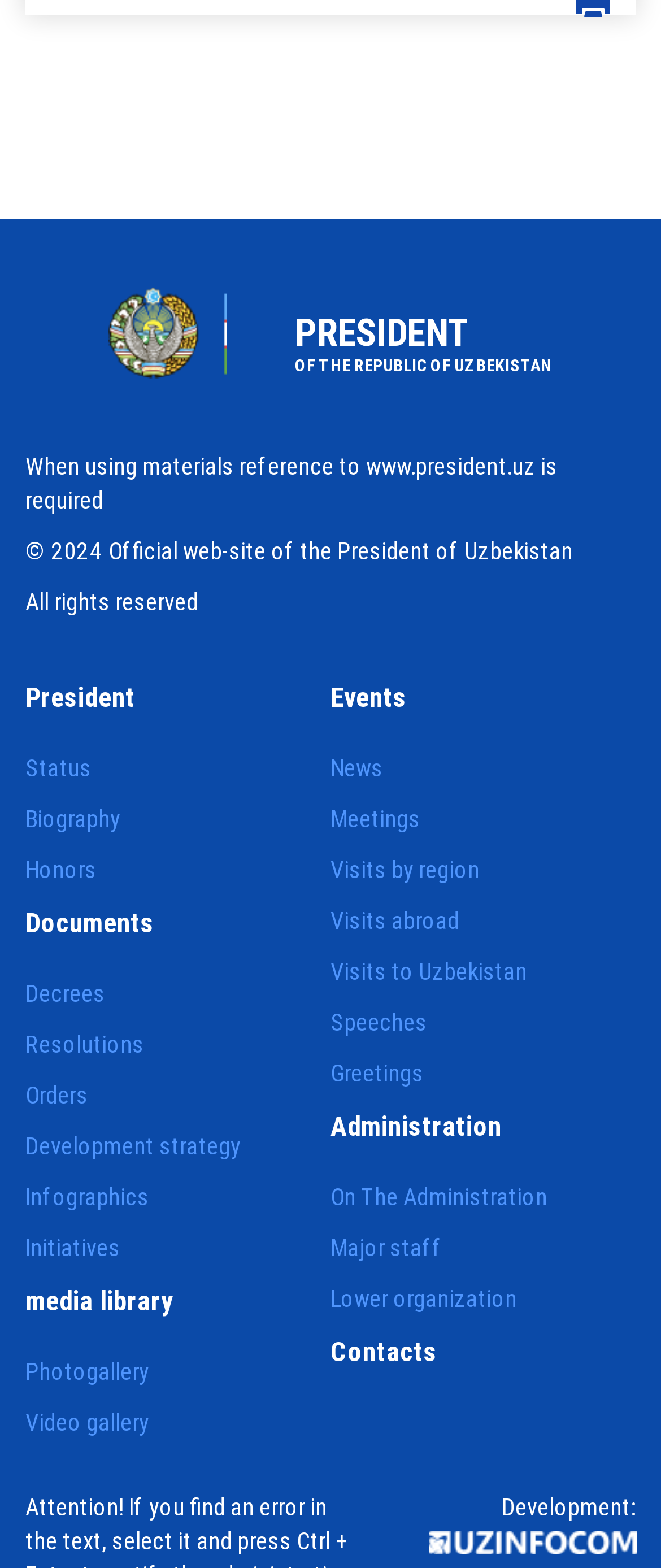Please locate the bounding box coordinates of the element that should be clicked to achieve the given instruction: "View the biography of the President of Uzbekistan".

[0.038, 0.513, 0.182, 0.532]